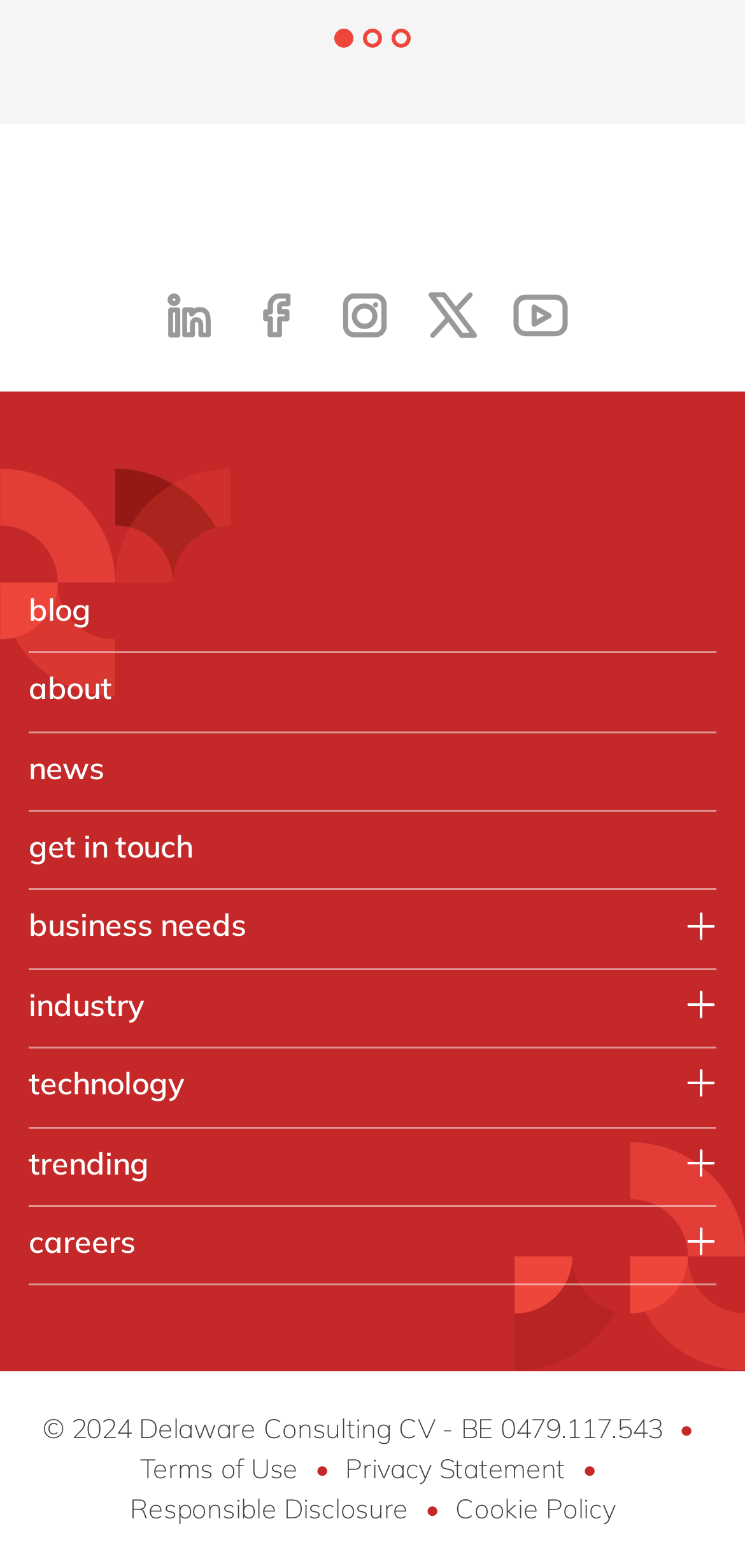Find the bounding box coordinates for the area that must be clicked to perform this action: "View YouTube".

[0.687, 0.183, 0.764, 0.219]